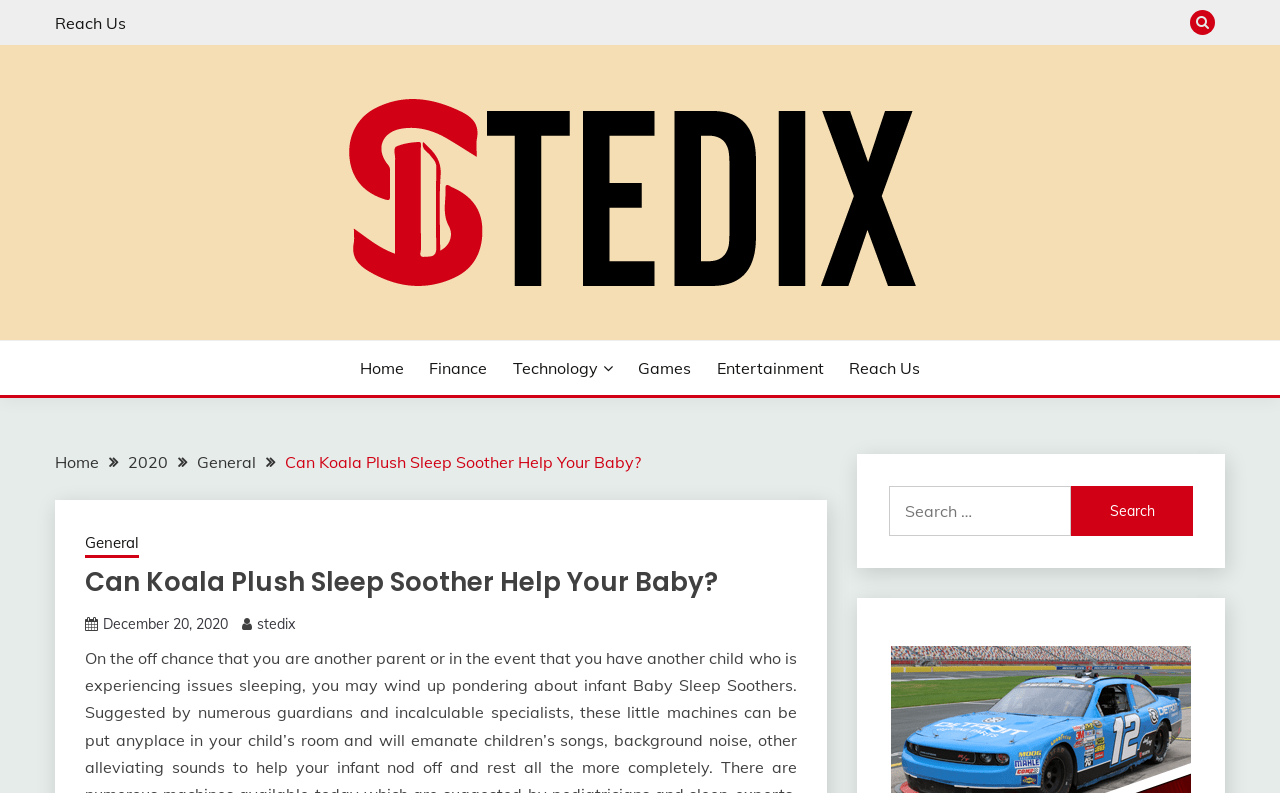Locate and extract the headline of this webpage.

Can Koala Plush Sleep Soother Help Your Baby?